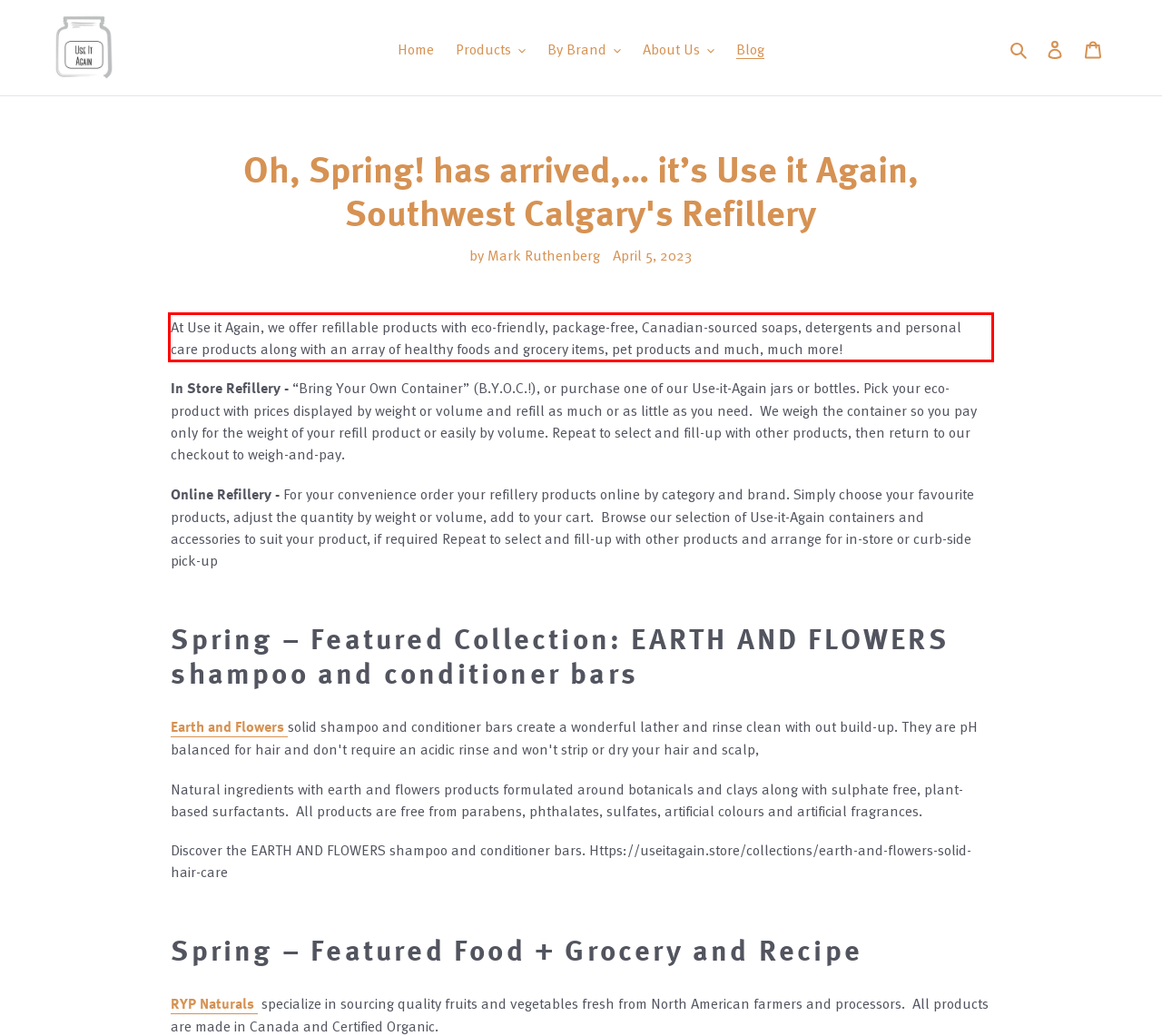Examine the screenshot of the webpage, locate the red bounding box, and generate the text contained within it.

At Use it Again, we offer refillable products with eco-friendly, package-free, Canadian-sourced soaps, detergents and personal care products along with an array of healthy foods and grocery items, pet products and much, much more!